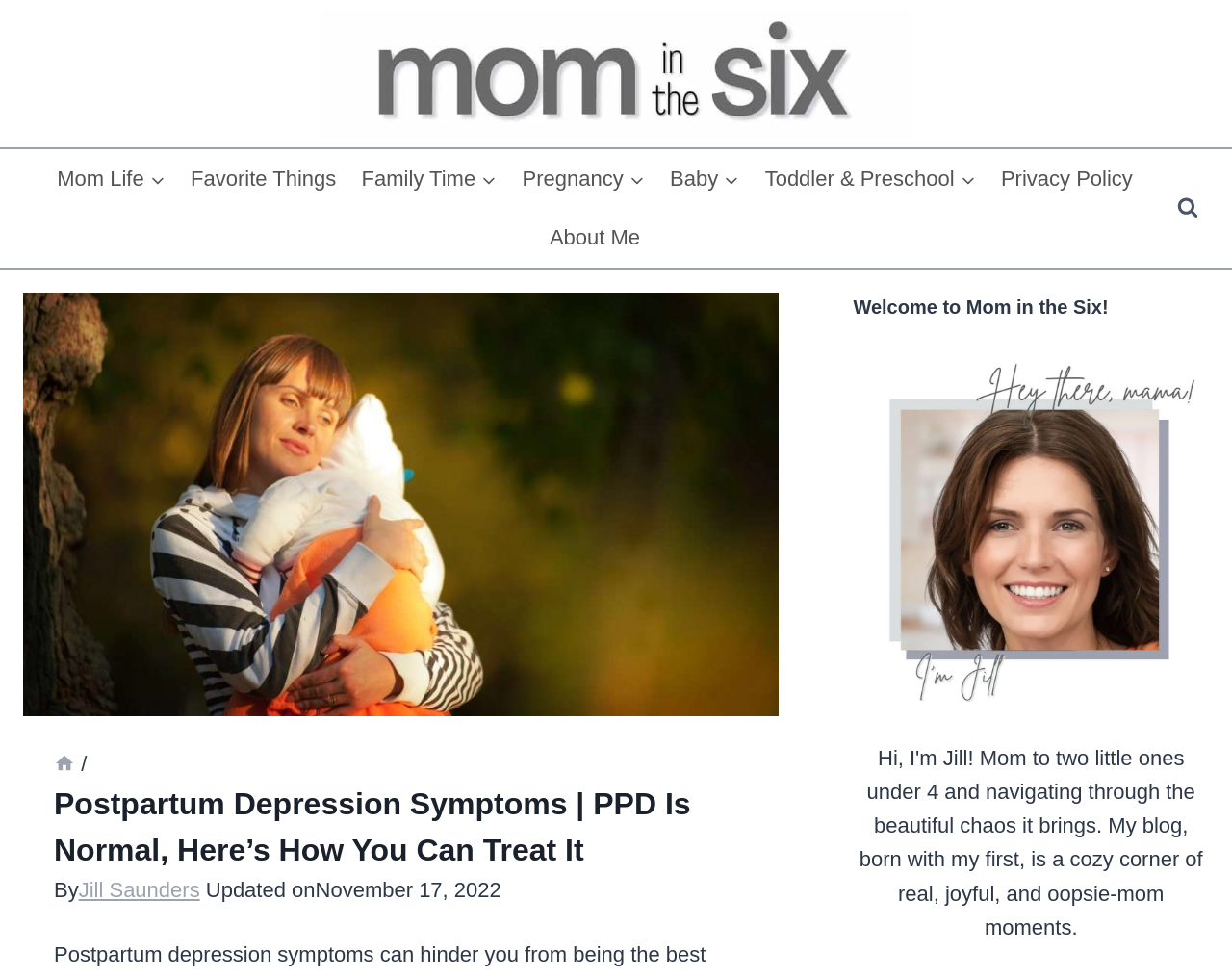Identify the coordinates of the bounding box for the element that must be clicked to accomplish the instruction: "Navigate to 'Pregnancy' page".

[0.414, 0.152, 0.534, 0.213]